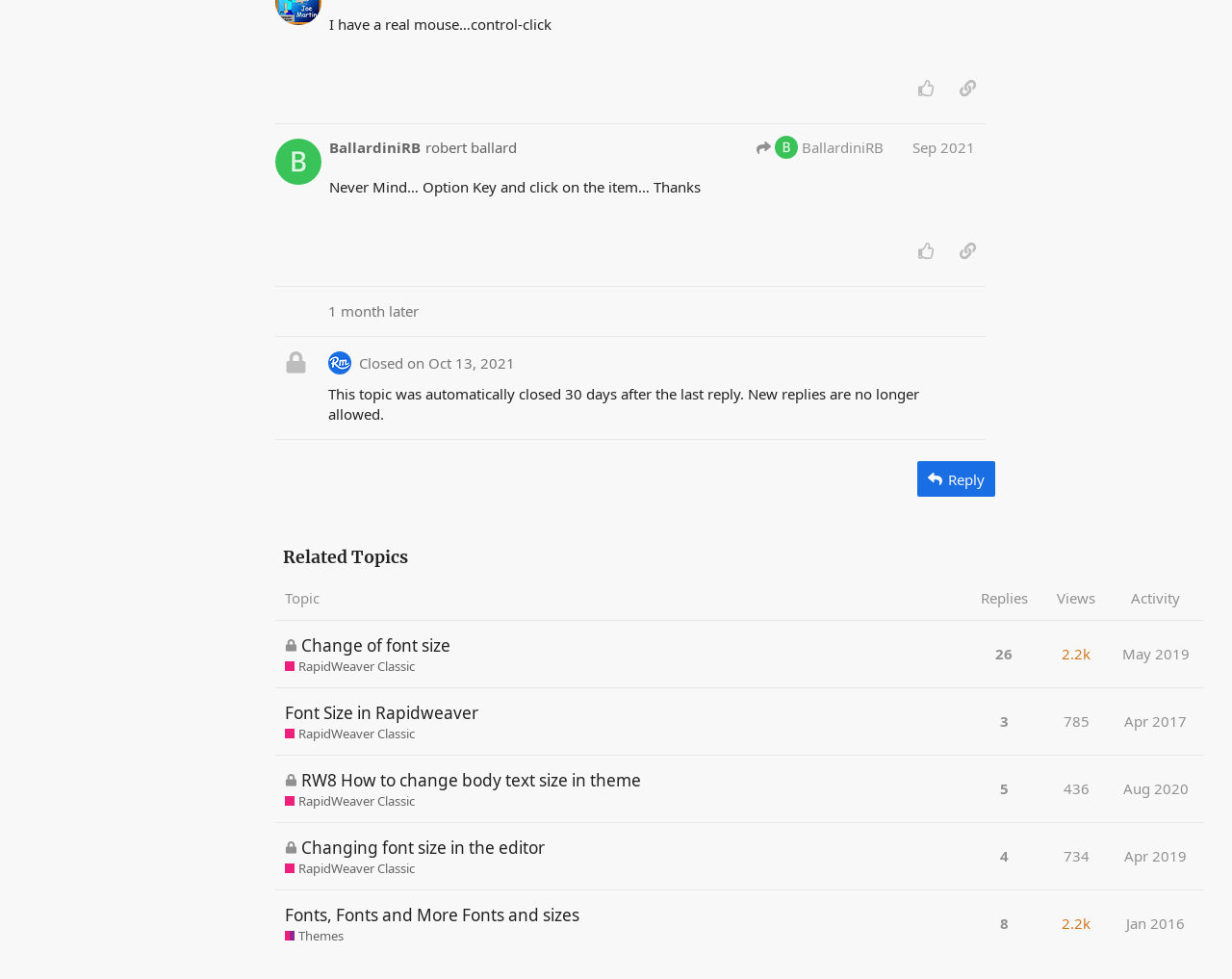Find the bounding box coordinates for the element that must be clicked to complete the instruction: "Click the 'BallardiniRB' link". The coordinates should be four float numbers between 0 and 1, indicated as [left, top, right, bottom].

[0.267, 0.14, 0.342, 0.161]